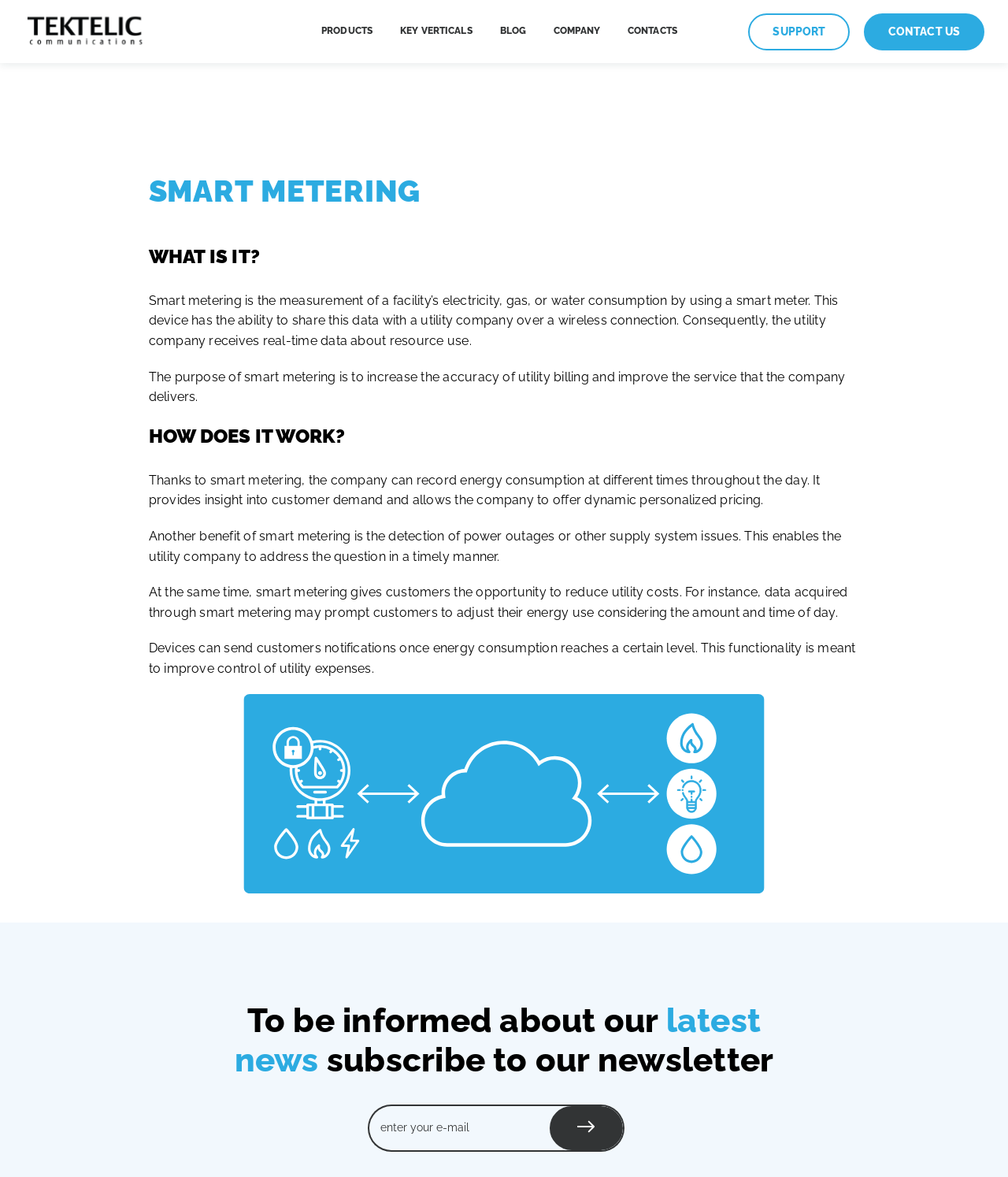Find the bounding box coordinates for the UI element that matches this description: "name="email" placeholder="enter your e-mail"".

[0.367, 0.939, 0.545, 0.977]